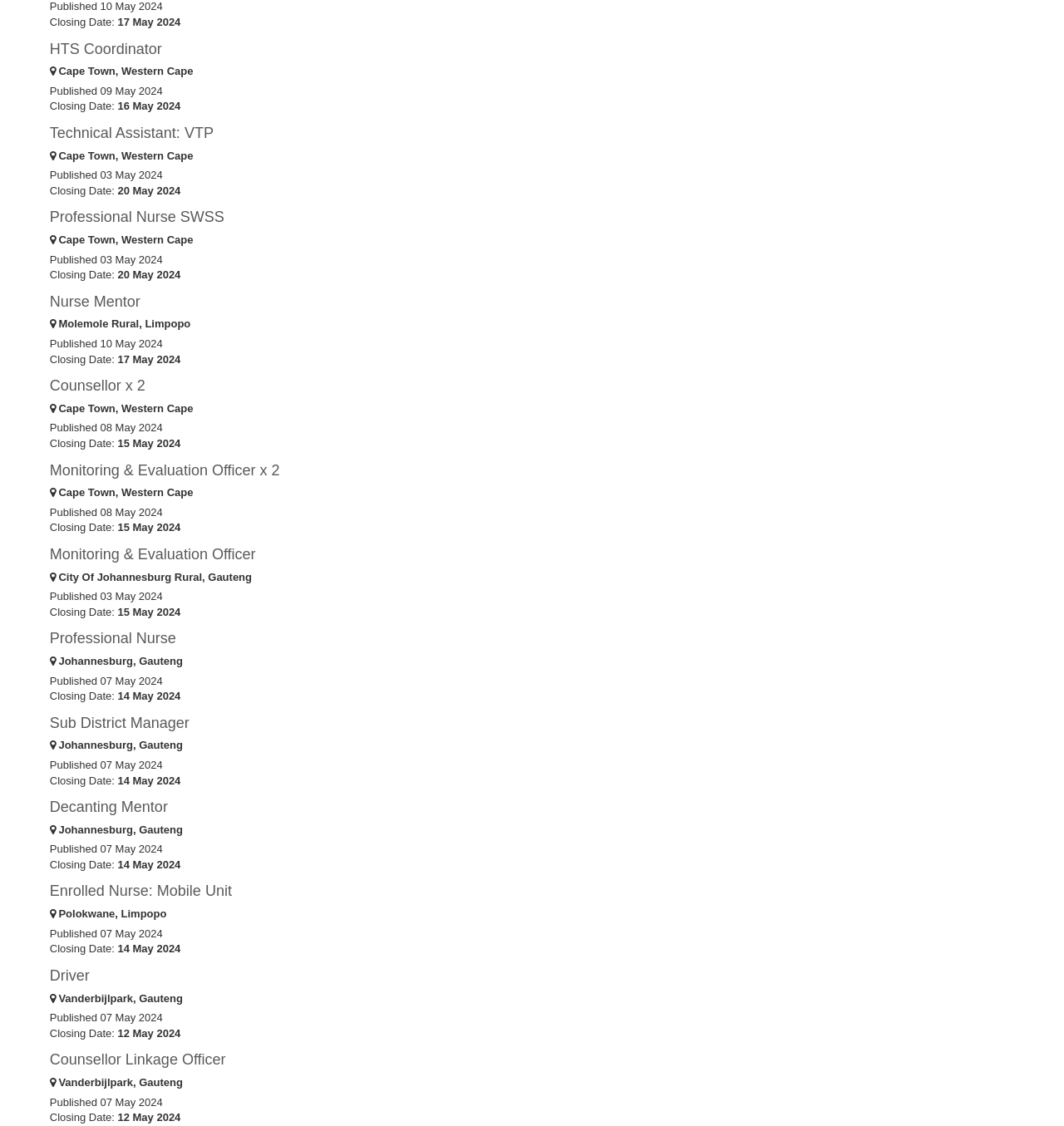Can you determine the bounding box coordinates of the area that needs to be clicked to fulfill the following instruction: "View HTS Coordinator job details"?

[0.047, 0.036, 0.152, 0.051]